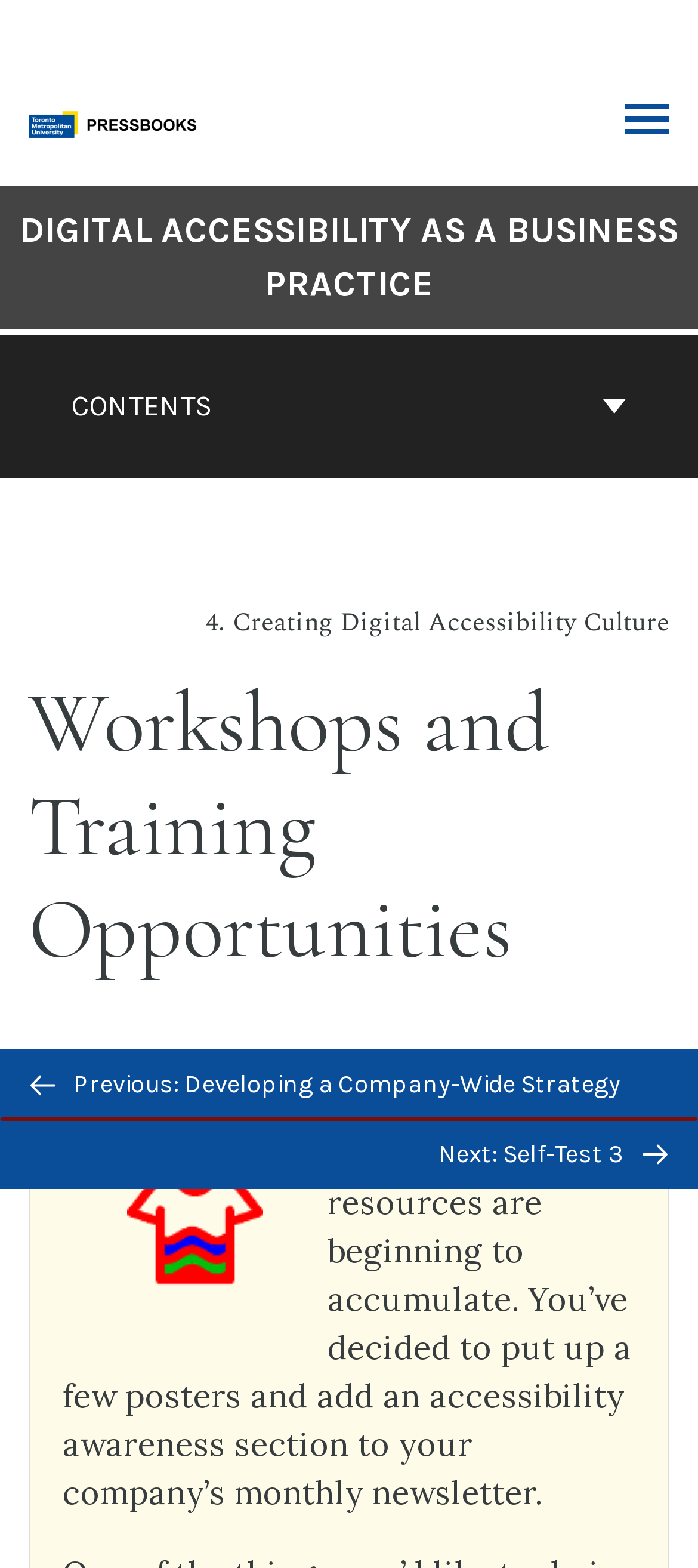Using the details in the image, give a detailed response to the question below:
How many navigation links are there in the 'Previous/next navigation' section?

I found the answer by looking at the bottom-left corner of the webpage, where I saw a navigation section with two links, one labeled 'Previous: Developing a Company-Wide Strategy' and the other labeled 'Next: Self-Test 3'.